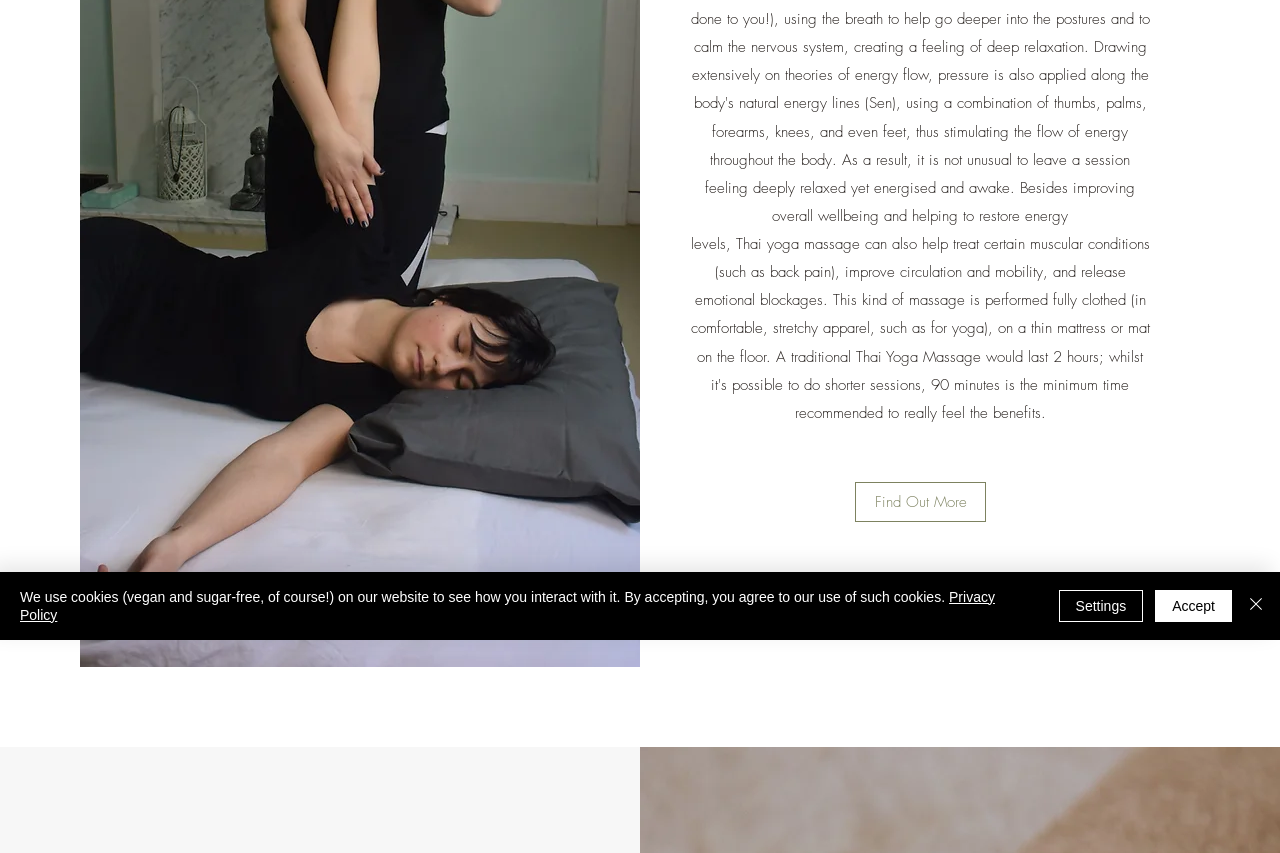Find the bounding box coordinates for the HTML element specified by: "Privacy Policy".

[0.016, 0.69, 0.777, 0.73]